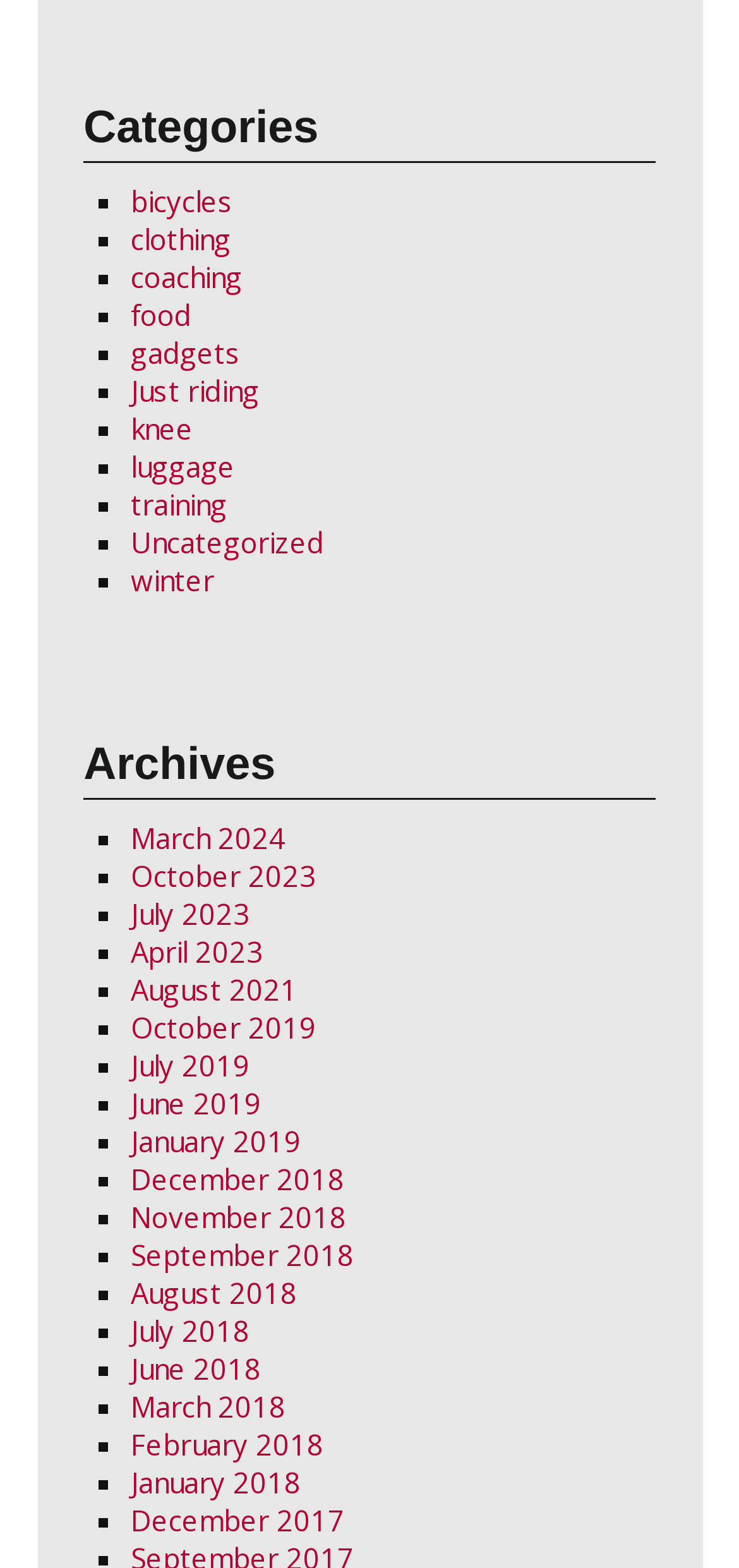Specify the bounding box coordinates of the area to click in order to follow the given instruction: "explore coaching."

[0.177, 0.164, 0.328, 0.188]